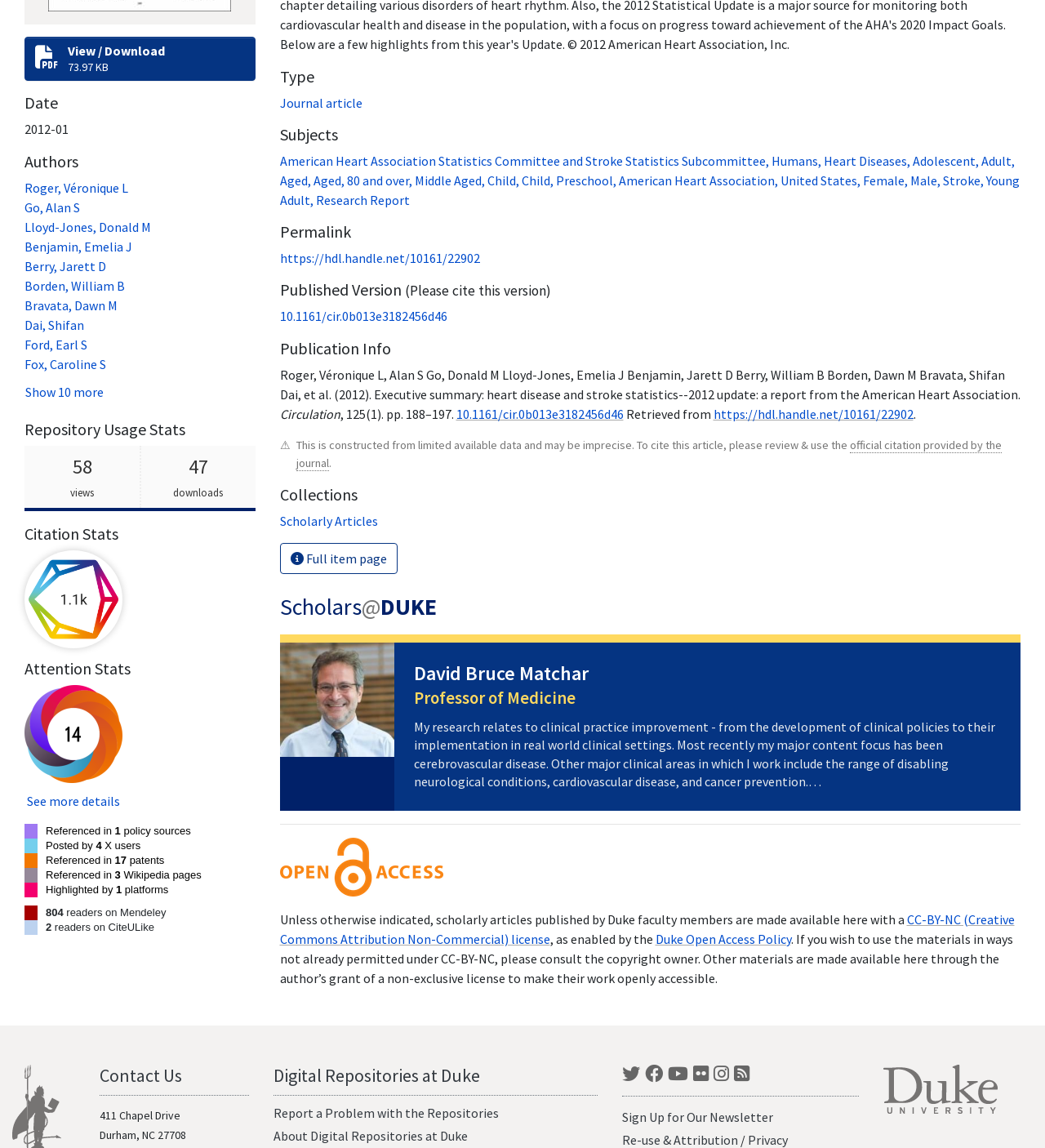Identify the bounding box coordinates for the UI element described as: "Facebook".

[0.617, 0.927, 0.634, 0.951]